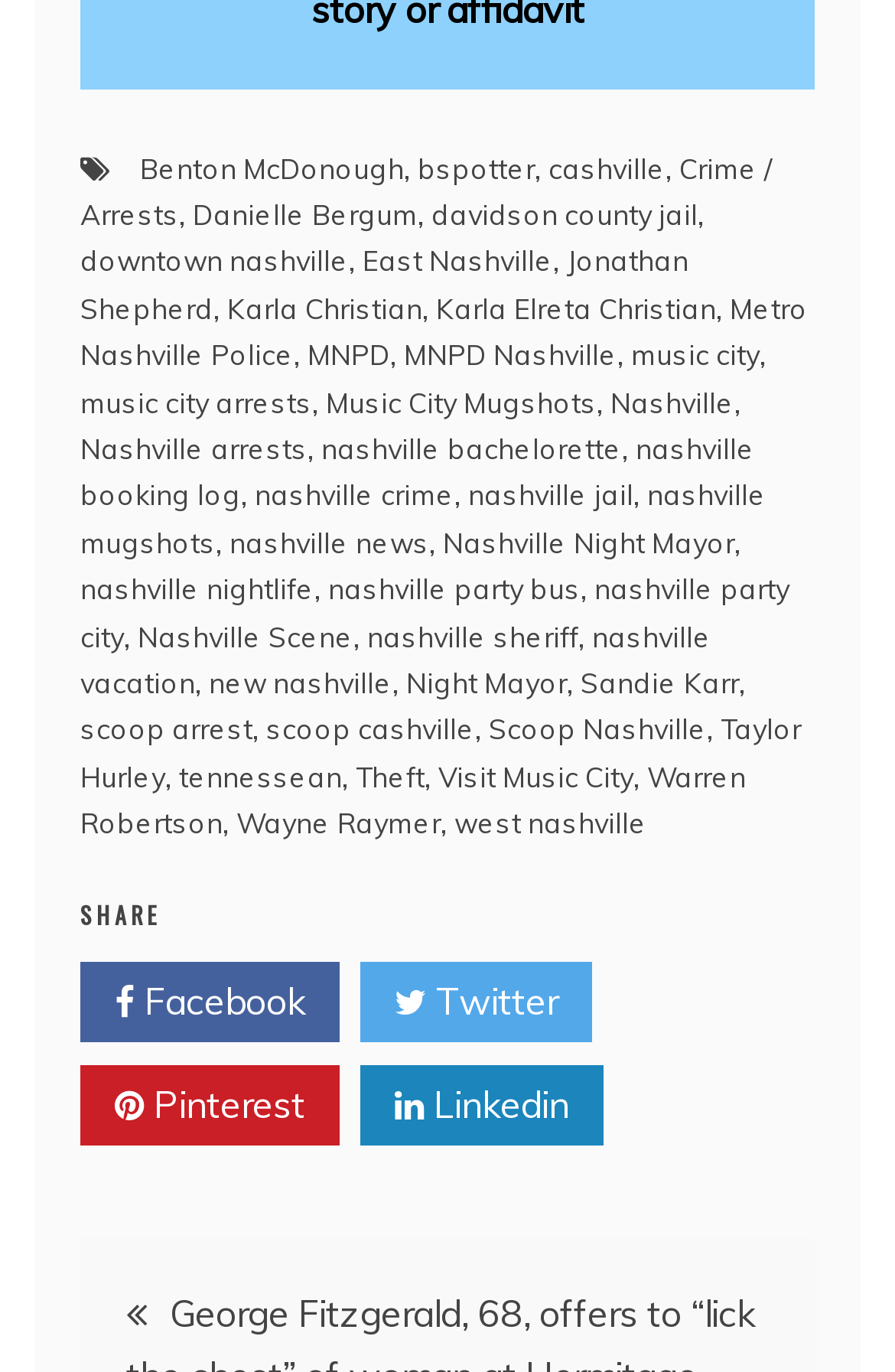How many links are in the footer?
Answer the question with a single word or phrase, referring to the image.

30